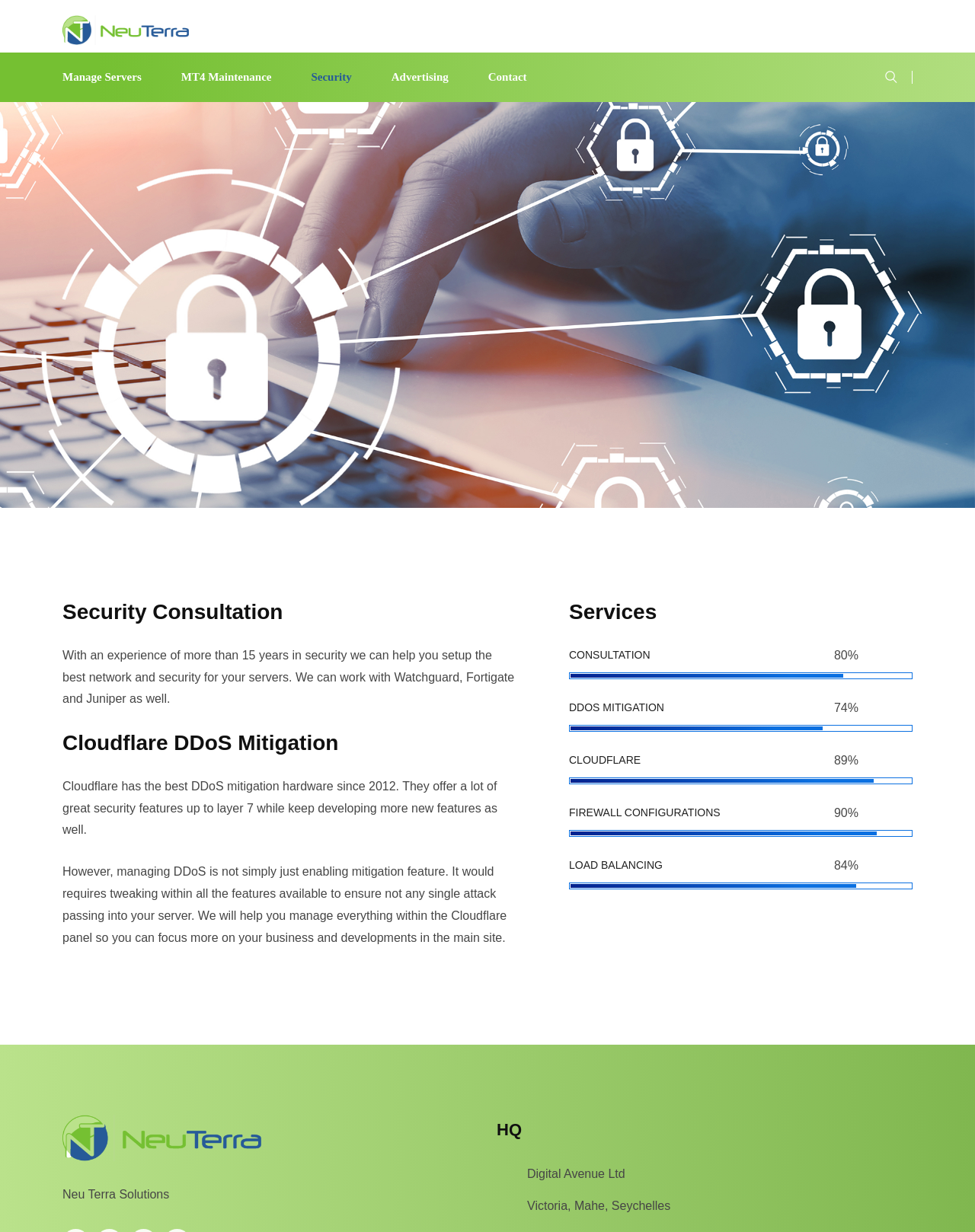Generate a thorough description of the webpage.

The webpage is titled "NeuTerra Solutions" and appears to be a company's website. At the top, there are six links: "Manage Servers", "MT4 Maintenance", "Security", "Advertising", "Contact", and an icon represented by "\uf12c". Below these links, there is a large image that spans the entire width of the page.

The main content of the page is divided into two sections. On the left, there are three headings: "Security Consultation", "Cloudflare DDoS Mitigation", and a series of paragraphs describing the company's security services. The text explains that the company has over 15 years of experience in security and can help set up networks and security for servers. It also discusses Cloudflare's DDoS mitigation features and how the company can help manage them.

On the right, there is a heading "Services" with a list of services offered by the company, including consultation, DDoS mitigation, Cloudflare, firewall configurations, and load balancing. Each service has a corresponding percentage, ranging from 74% to 90%.

At the bottom of the page, there is a link and a copyright notice that reads "Neu Terra Solutions". Additionally, there is a section labeled "HQ" with the company's address, "Digital Avenue Ltd, Victoria, Mahe, Seychelles".